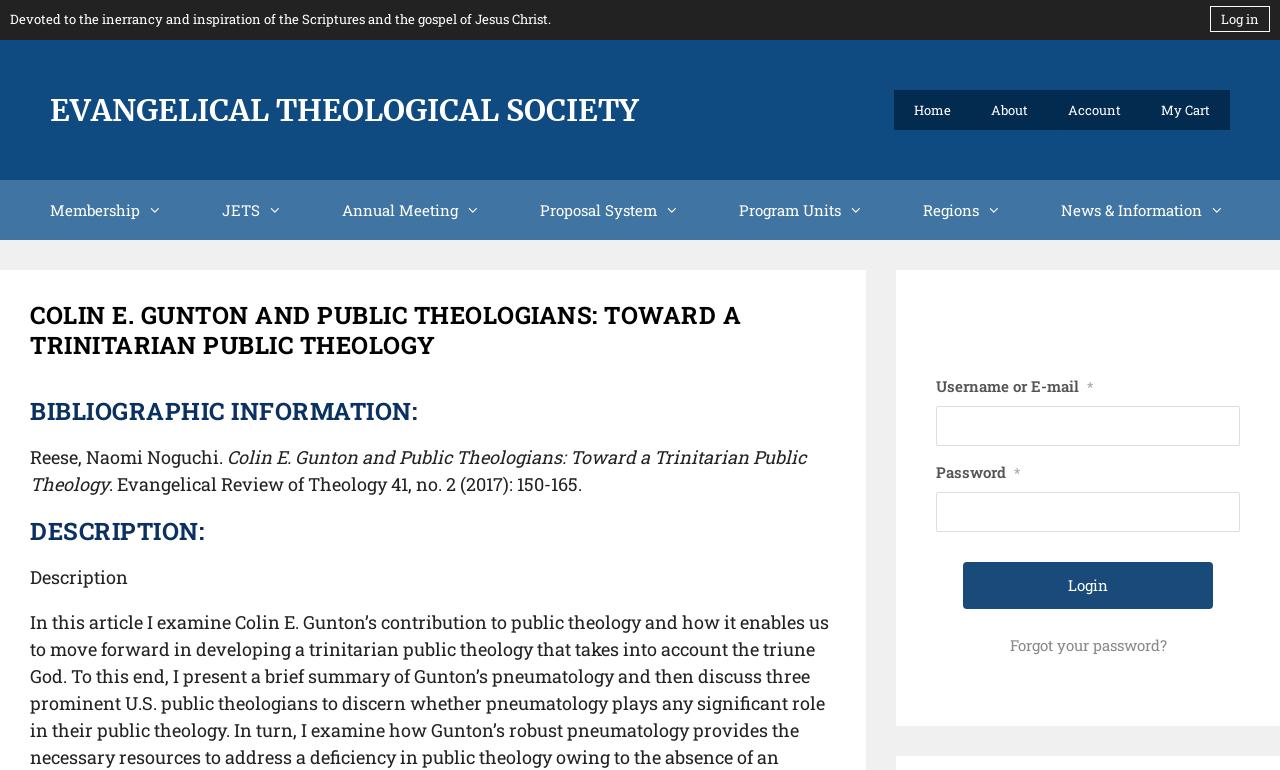Locate the bounding box coordinates of the element I should click to achieve the following instruction: "Enter the username or email".

[0.731, 0.527, 0.969, 0.579]